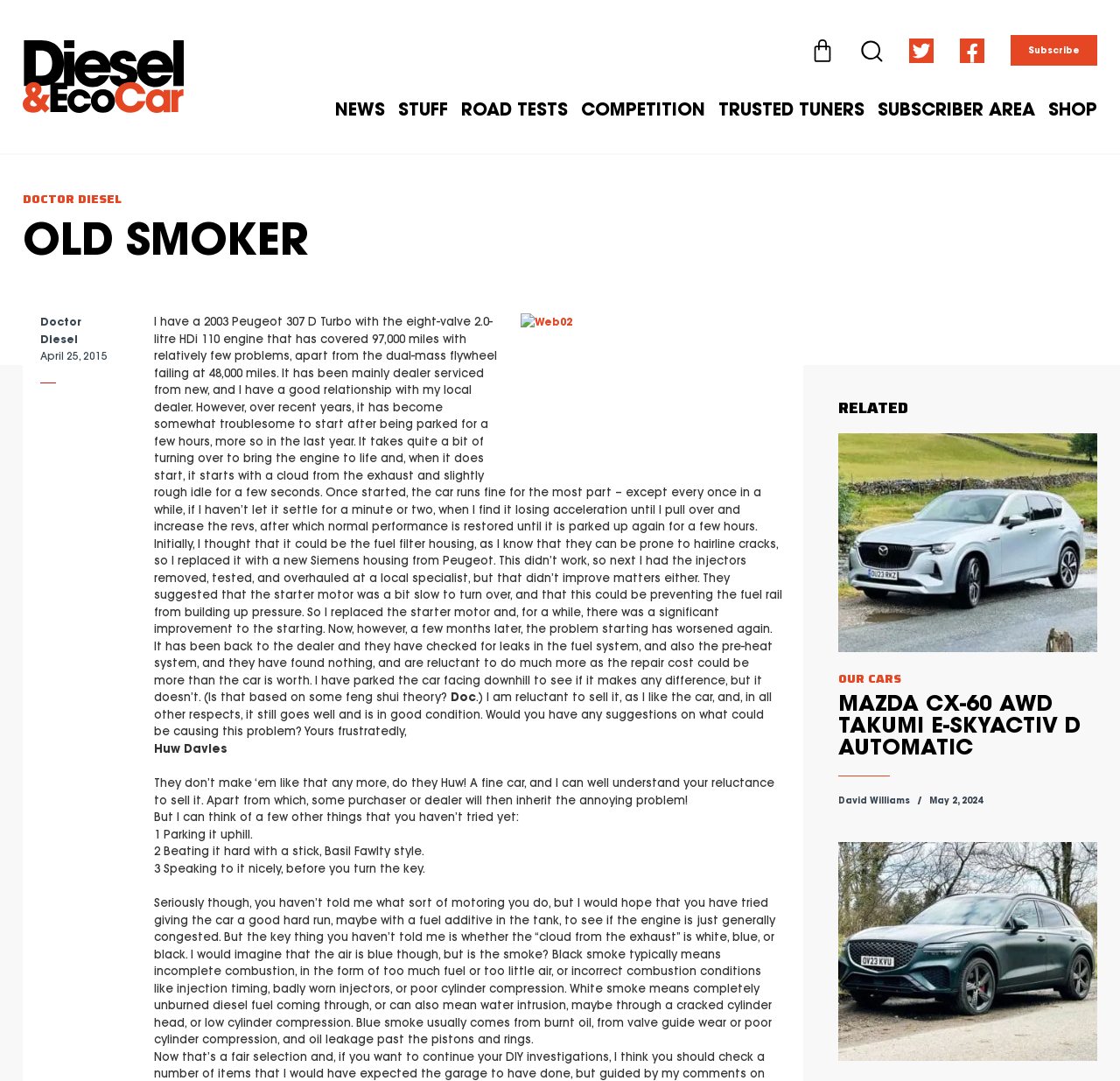Utilize the information from the image to answer the question in detail:
What is the author's attitude towards selling the car?

The article states 'I am reluctant to sell it, as I like the car...' which shows that the author is hesitant to sell the car.